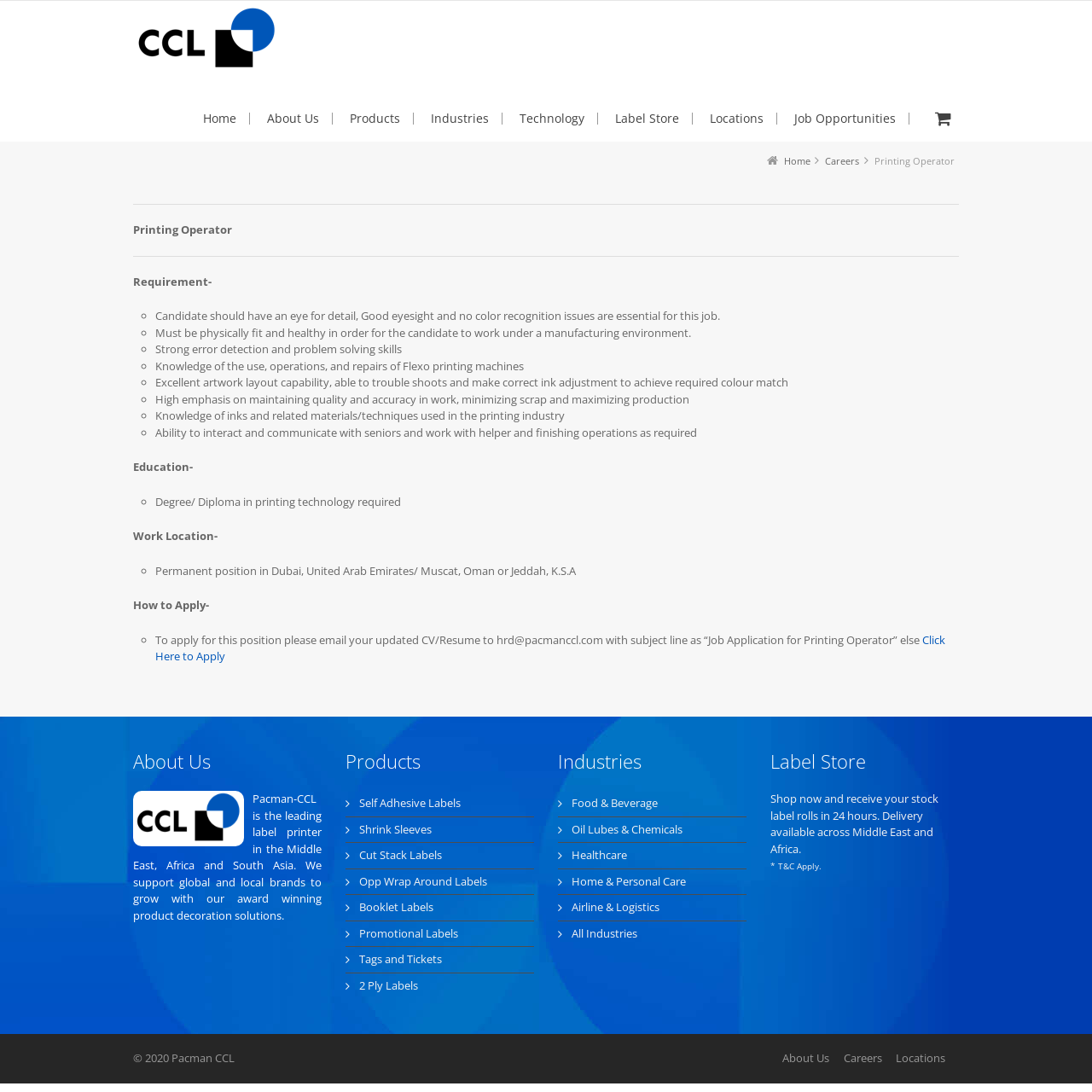Determine the coordinates of the bounding box for the clickable area needed to execute this instruction: "Explore the Label Store".

[0.705, 0.686, 0.878, 0.708]